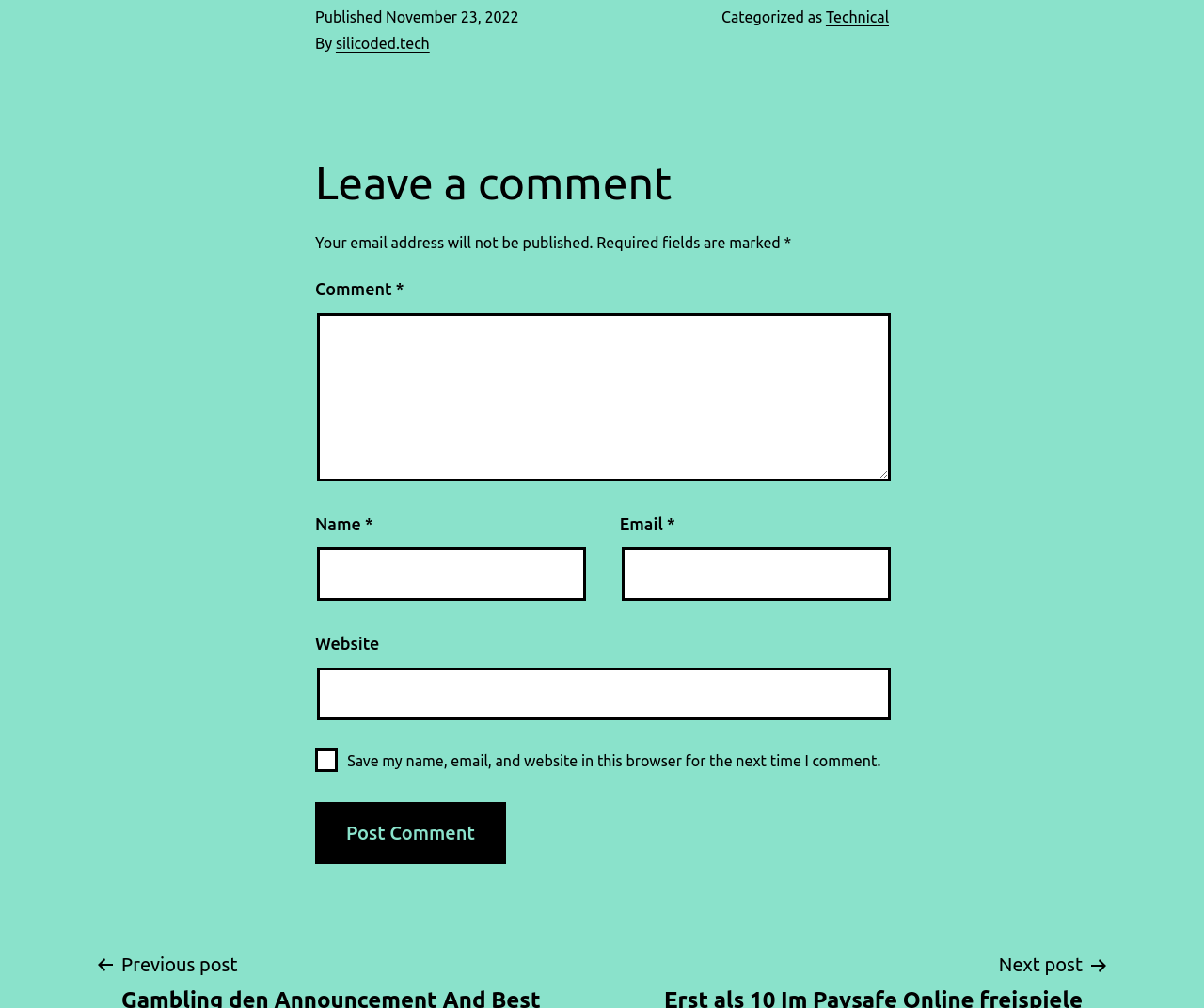Please specify the bounding box coordinates of the clickable region to carry out the following instruction: "Enter your name". The coordinates should be four float numbers between 0 and 1, in the format [left, top, right, bottom].

[0.263, 0.543, 0.487, 0.596]